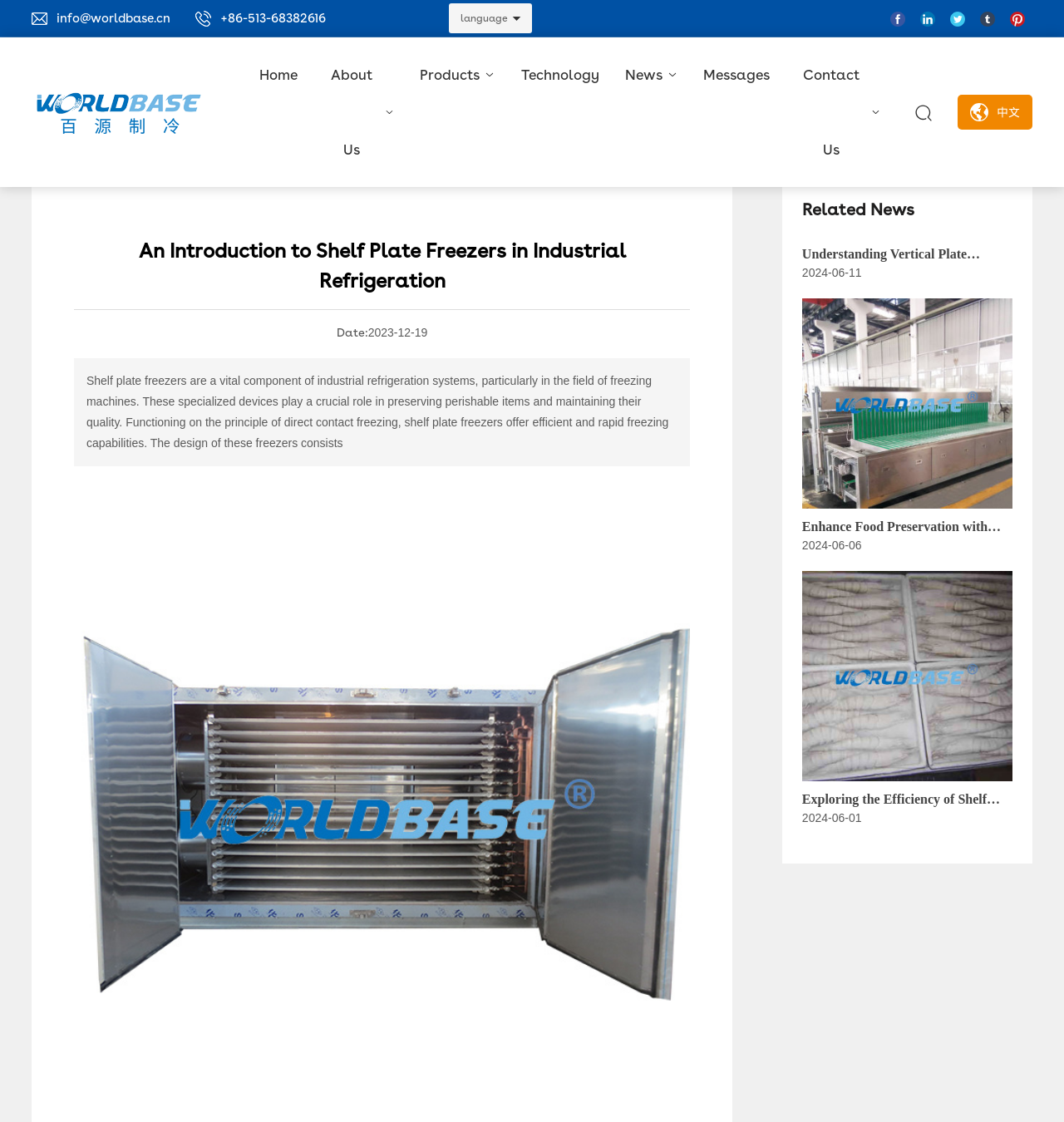Please give a succinct answer to the question in one word or phrase:
What is the date of the article on the webpage?

2023-12-19